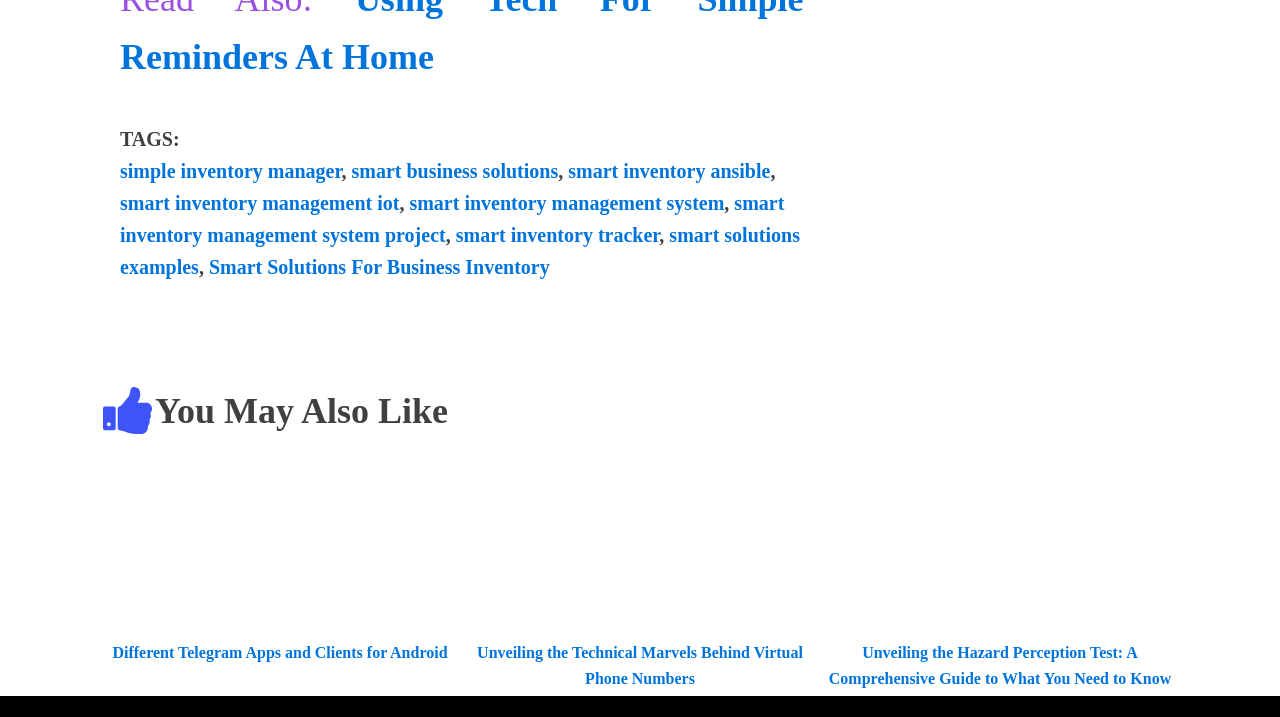Please determine the bounding box coordinates of the element's region to click in order to carry out the following instruction: "check 'Unveiling the Hazard Perception Test: A Comprehensive Guide to What You Need to Know'". The coordinates should be four float numbers between 0 and 1, i.e., [left, top, right, bottom].

[0.641, 0.893, 0.922, 0.964]